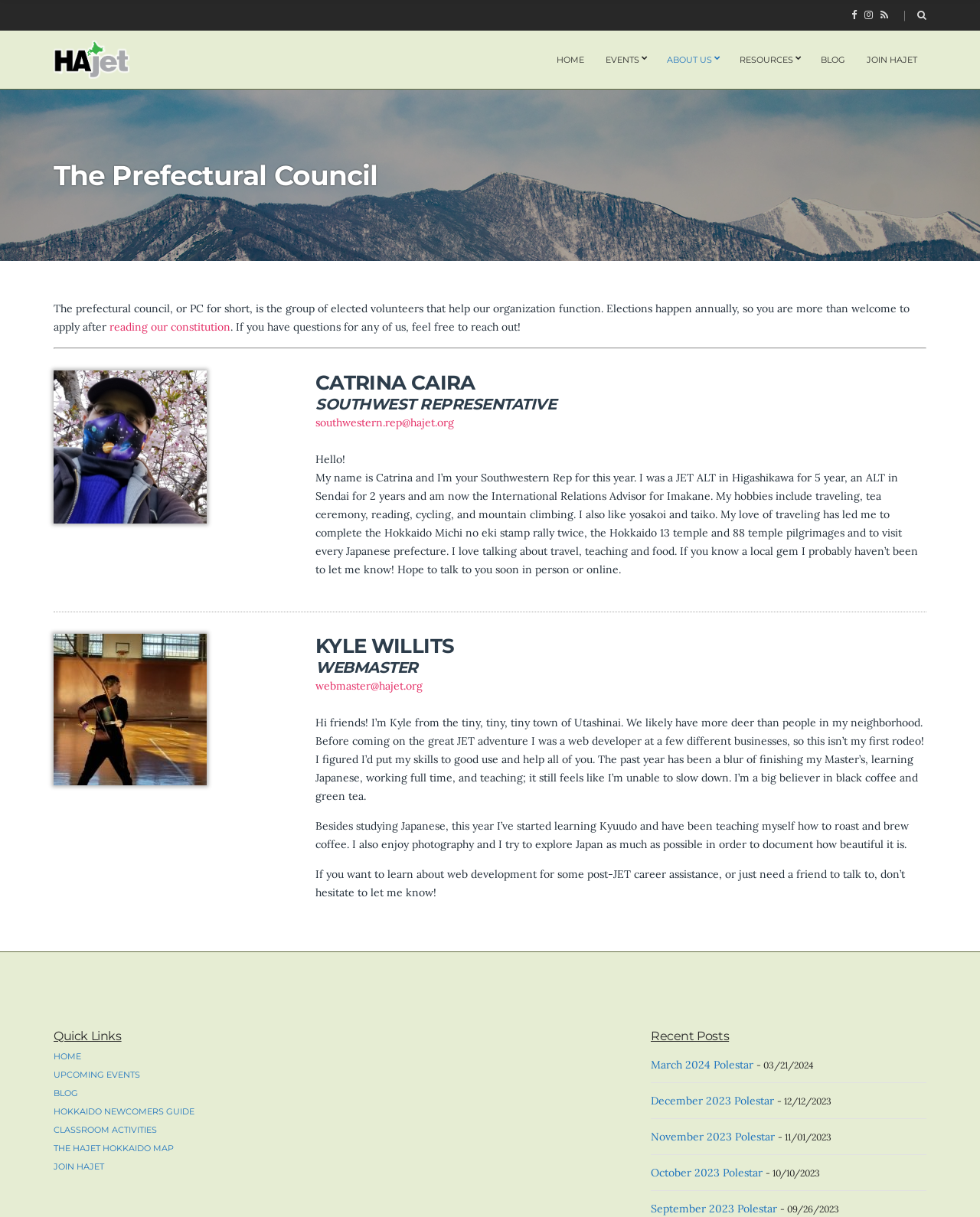Bounding box coordinates should be in the format (top-left x, top-left y, bottom-right x, bottom-right y) and all values should be floating point numbers between 0 and 1. Determine the bounding box coordinate for the UI element described as: The HAJET Hokkaido Map

[0.055, 0.939, 0.177, 0.948]